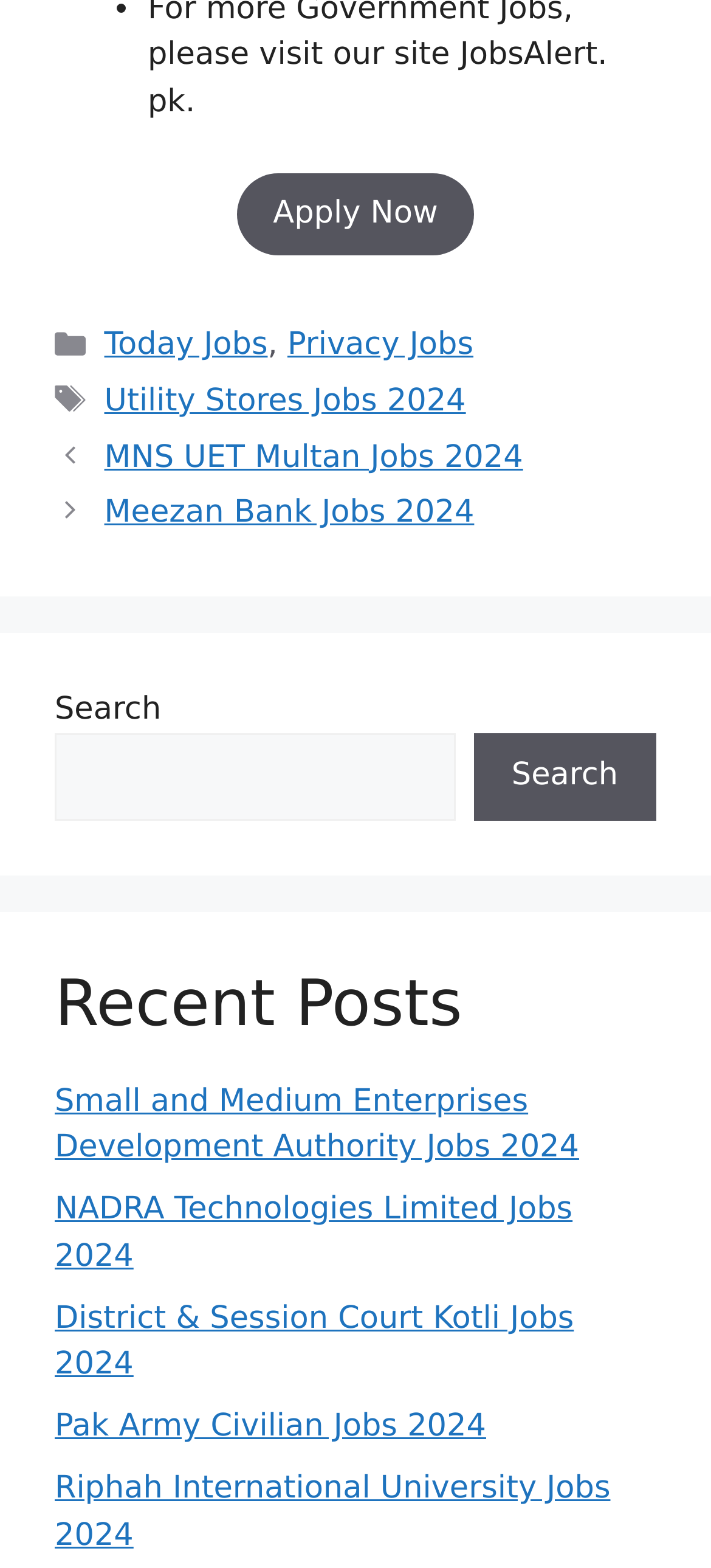Identify the bounding box coordinates of the area you need to click to perform the following instruction: "call the phone number".

None